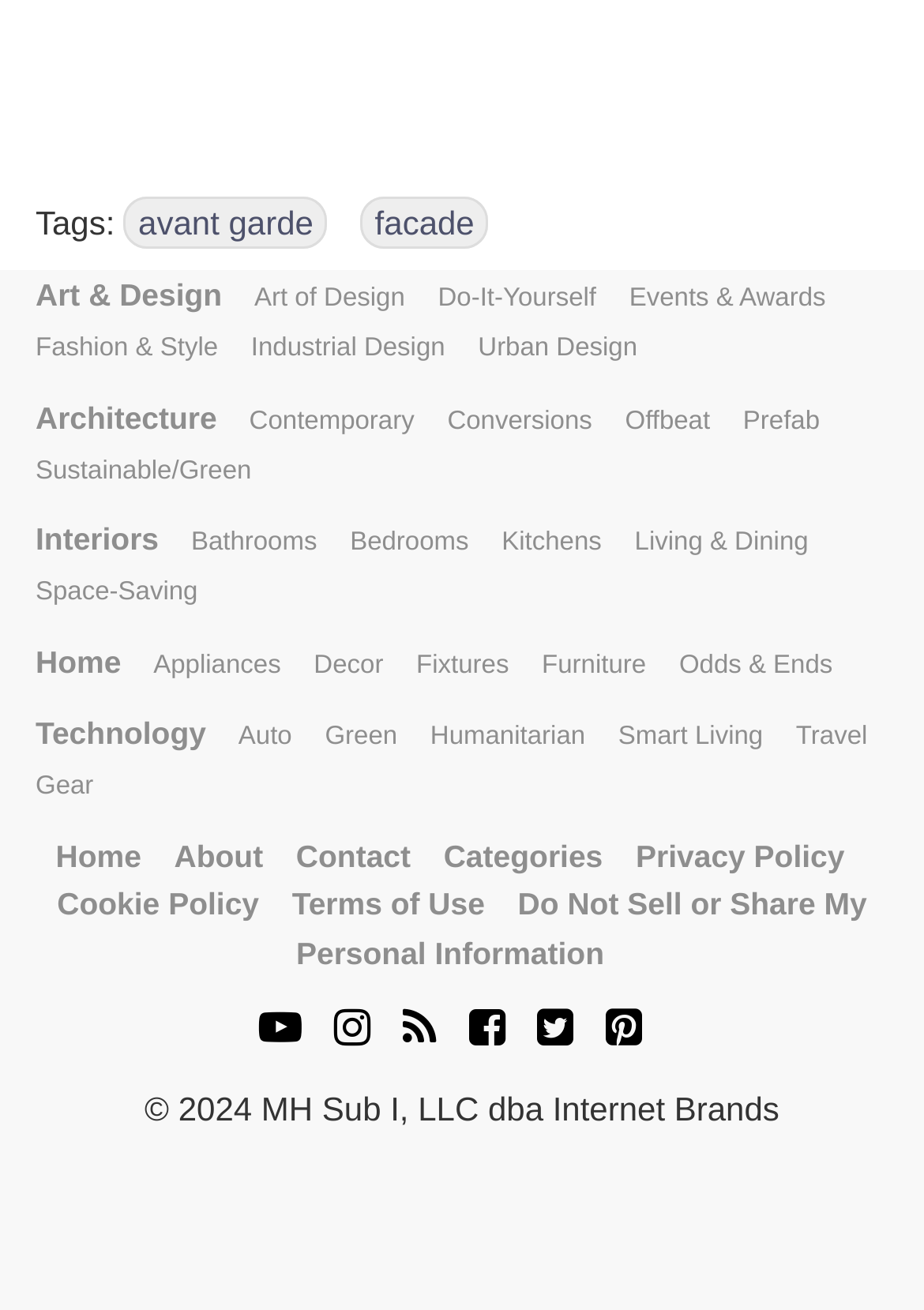Can you show the bounding box coordinates of the region to click on to complete the task described in the instruction: "Visit the 'Home' page"?

[0.038, 0.491, 0.14, 0.518]